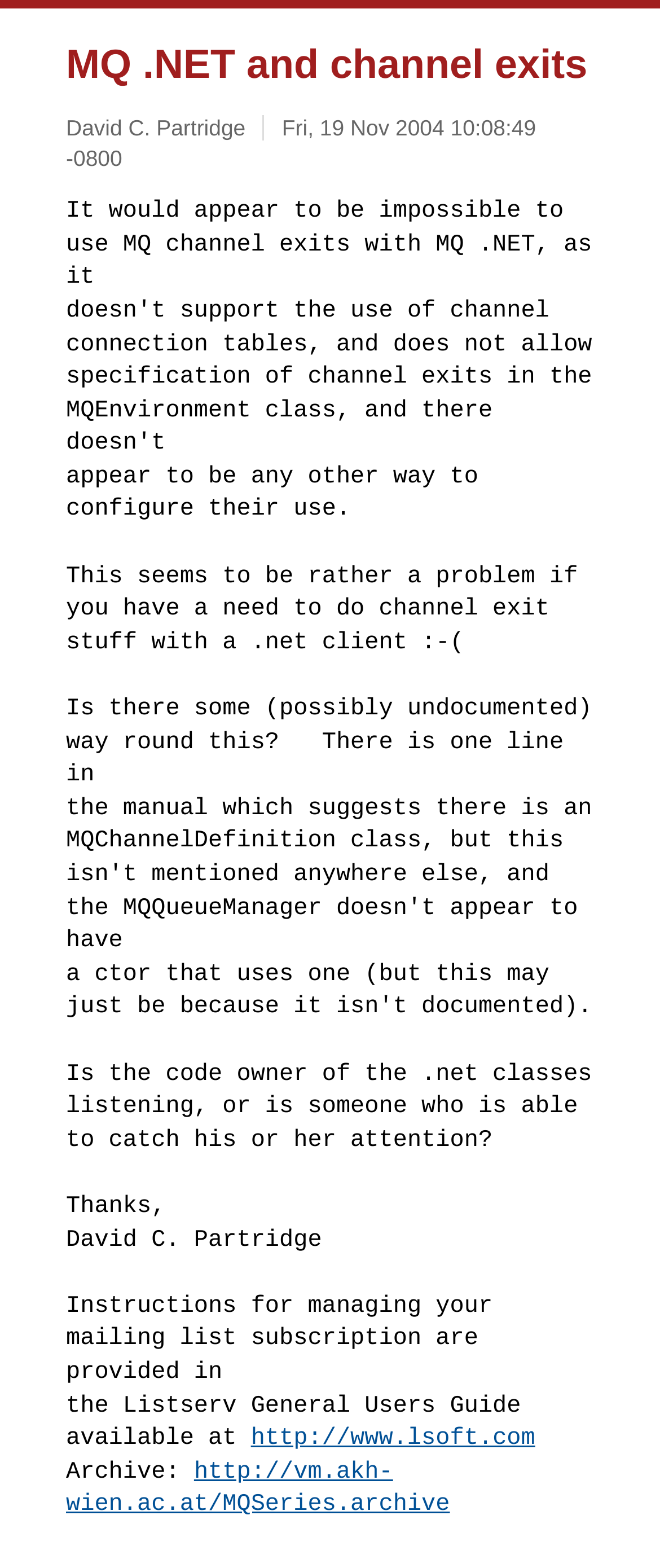Using a single word or phrase, answer the following question: 
What is the category of the webpage?

MQ.NET and channel exits